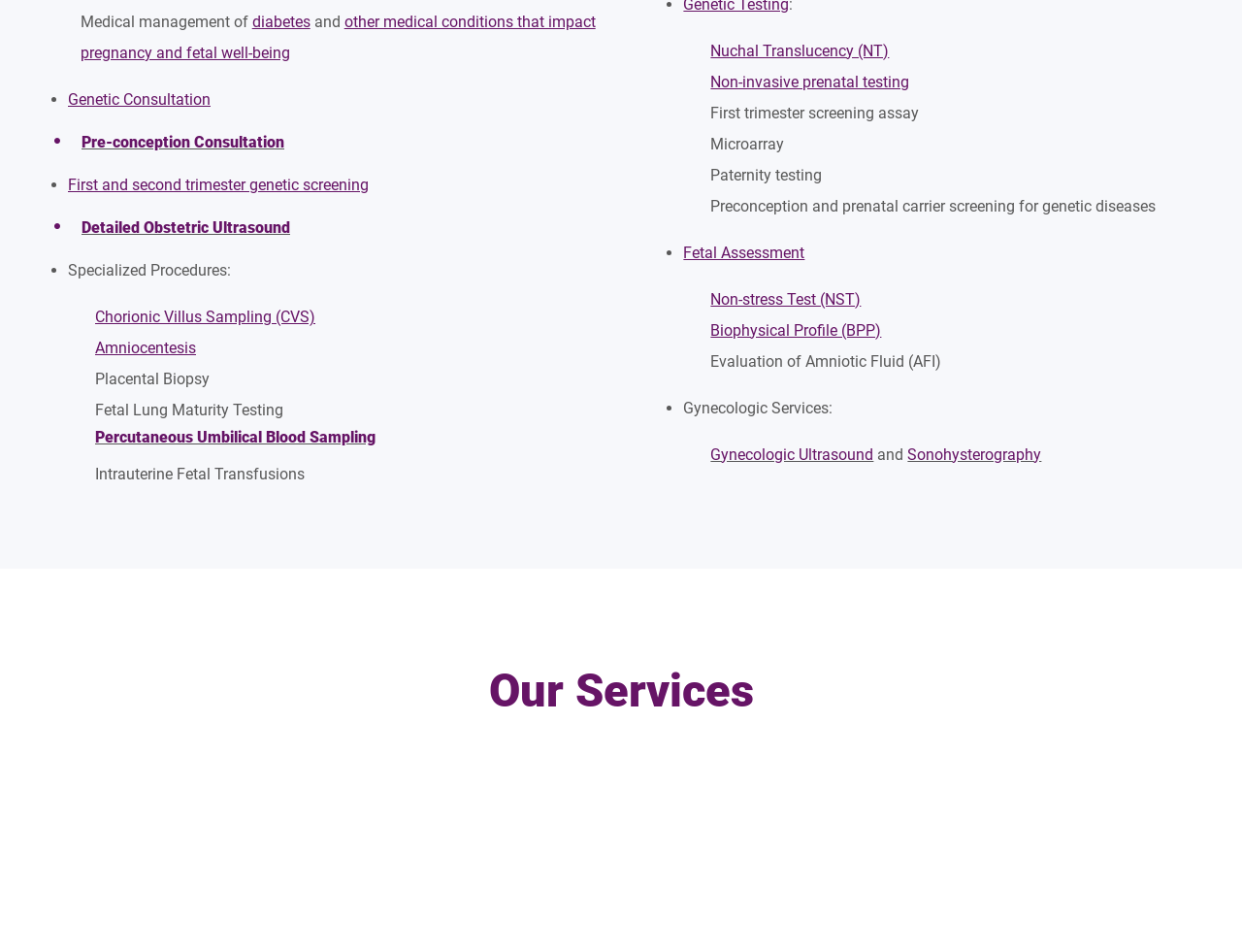Please find the bounding box coordinates of the clickable region needed to complete the following instruction: "Learn more about Chorionic Villus Sampling (CVS)". The bounding box coordinates must consist of four float numbers between 0 and 1, i.e., [left, top, right, bottom].

[0.077, 0.323, 0.254, 0.343]